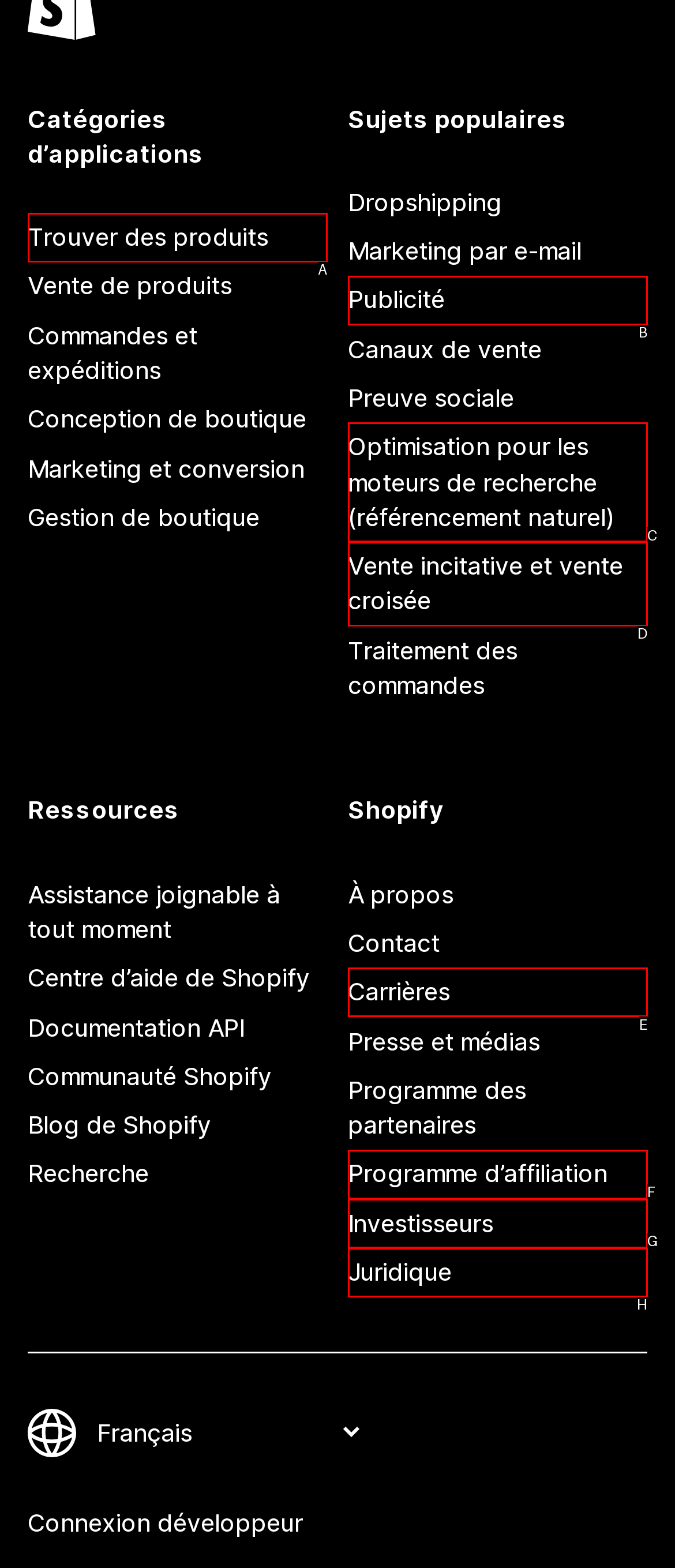Given the description: Trouver des produits, pick the option that matches best and answer with the corresponding letter directly.

A